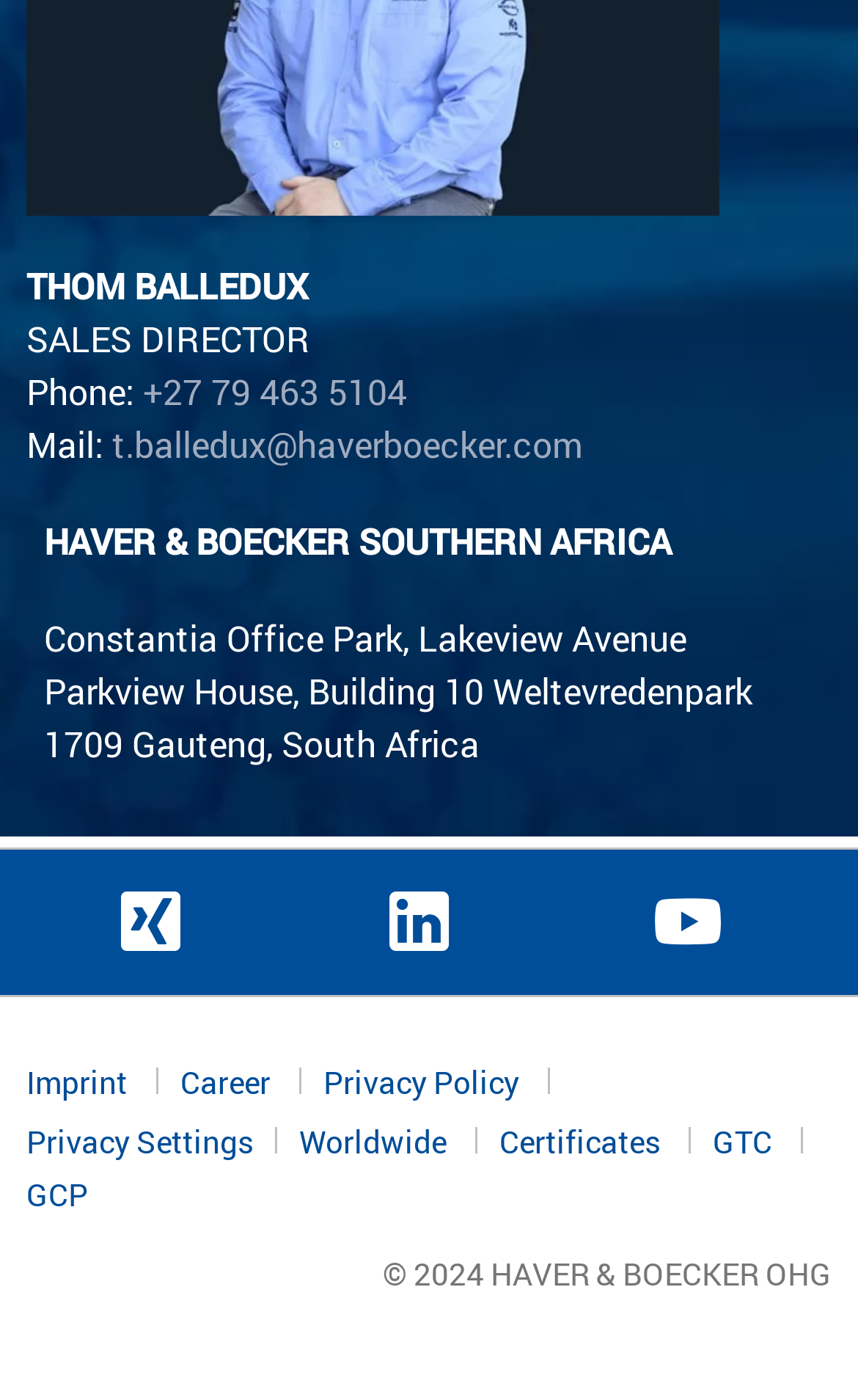Can you determine the bounding box coordinates of the area that needs to be clicked to fulfill the following instruction: "Call the sales director"?

[0.167, 0.262, 0.474, 0.296]